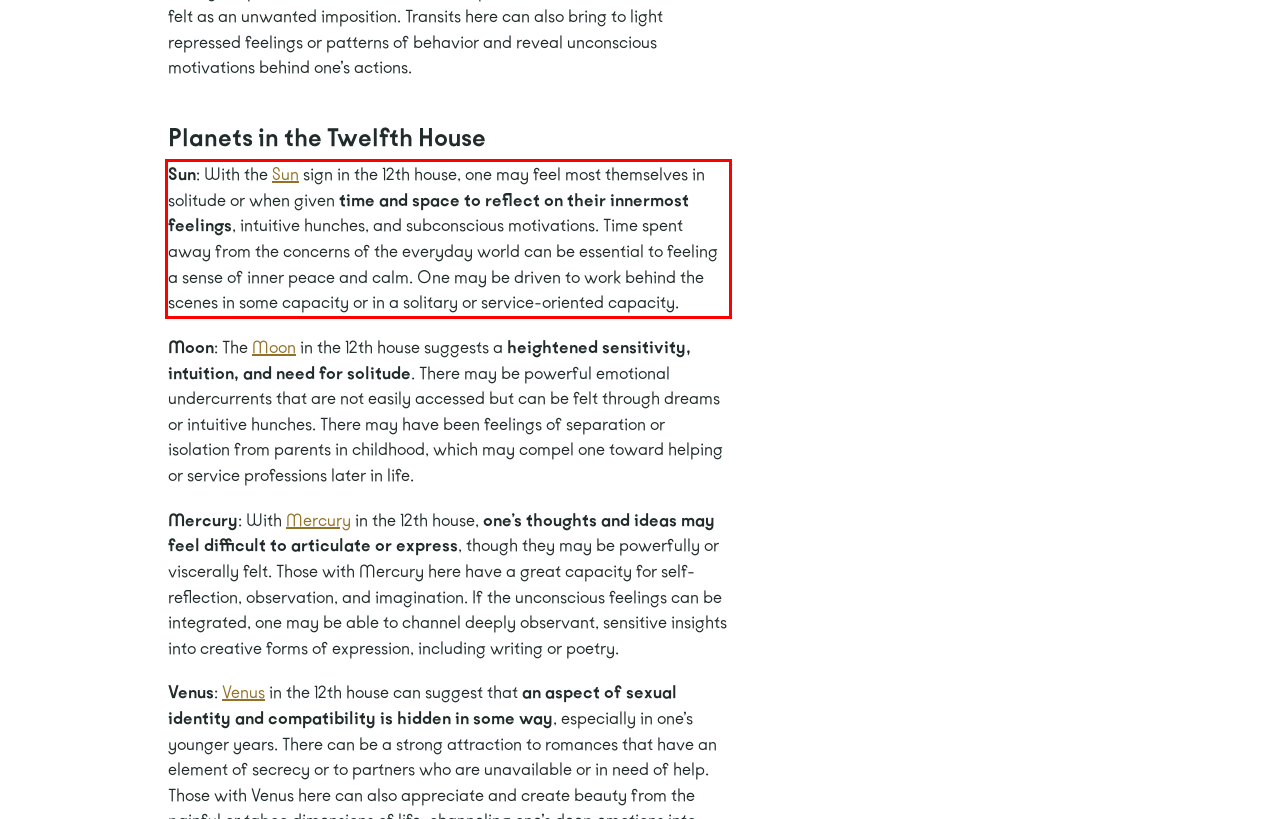Given a screenshot of a webpage with a red bounding box, extract the text content from the UI element inside the red bounding box.

Sun: With the Sun sign in the 12th house, one may feel most themselves in solitude or when given time and space to reflect on their innermost feelings, intuitive hunches, and subconscious motivations. Time spent away from the concerns of the everyday world can be essential to feeling a sense of inner peace and calm. One may be driven to work behind the scenes in some capacity or in a solitary or service-oriented capacity.